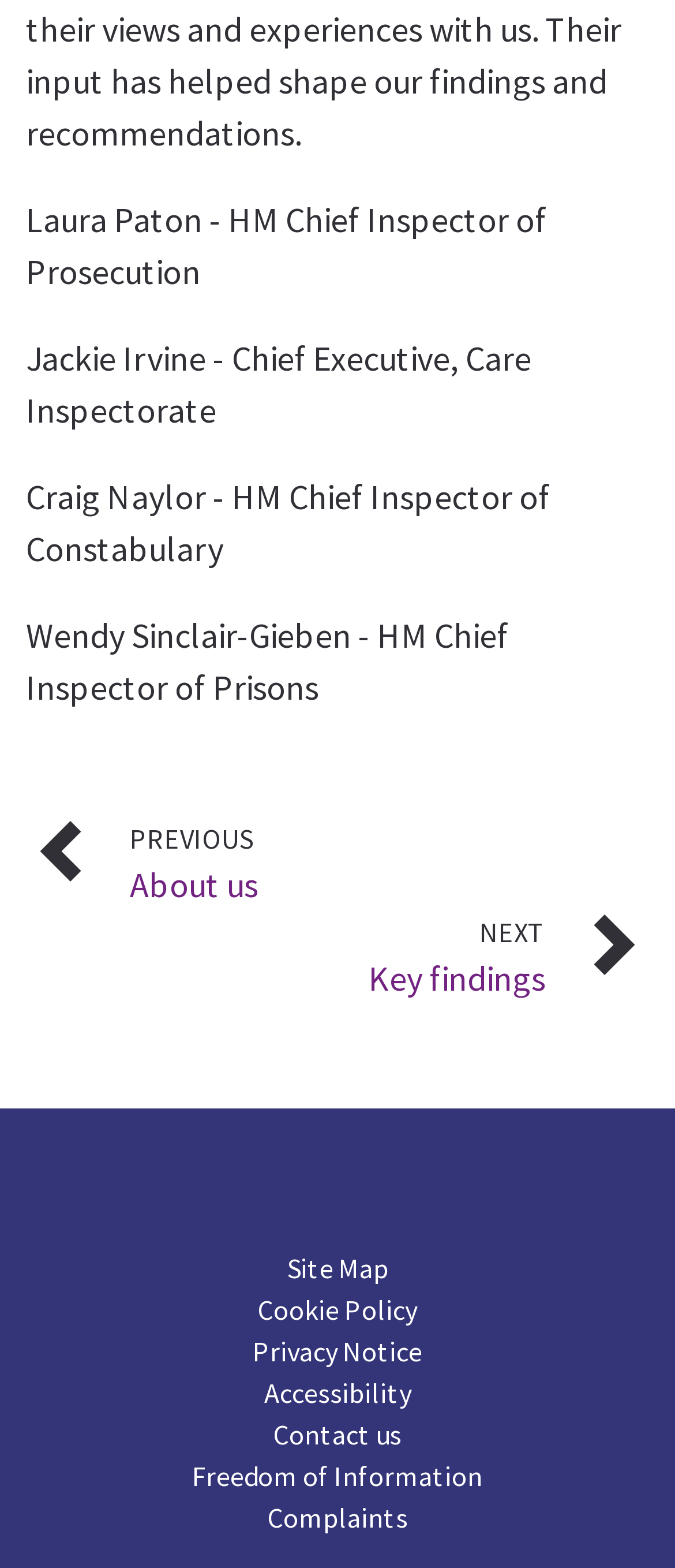Find the bounding box coordinates of the UI element according to this description: "Key findings".

[0.546, 0.61, 0.808, 0.638]